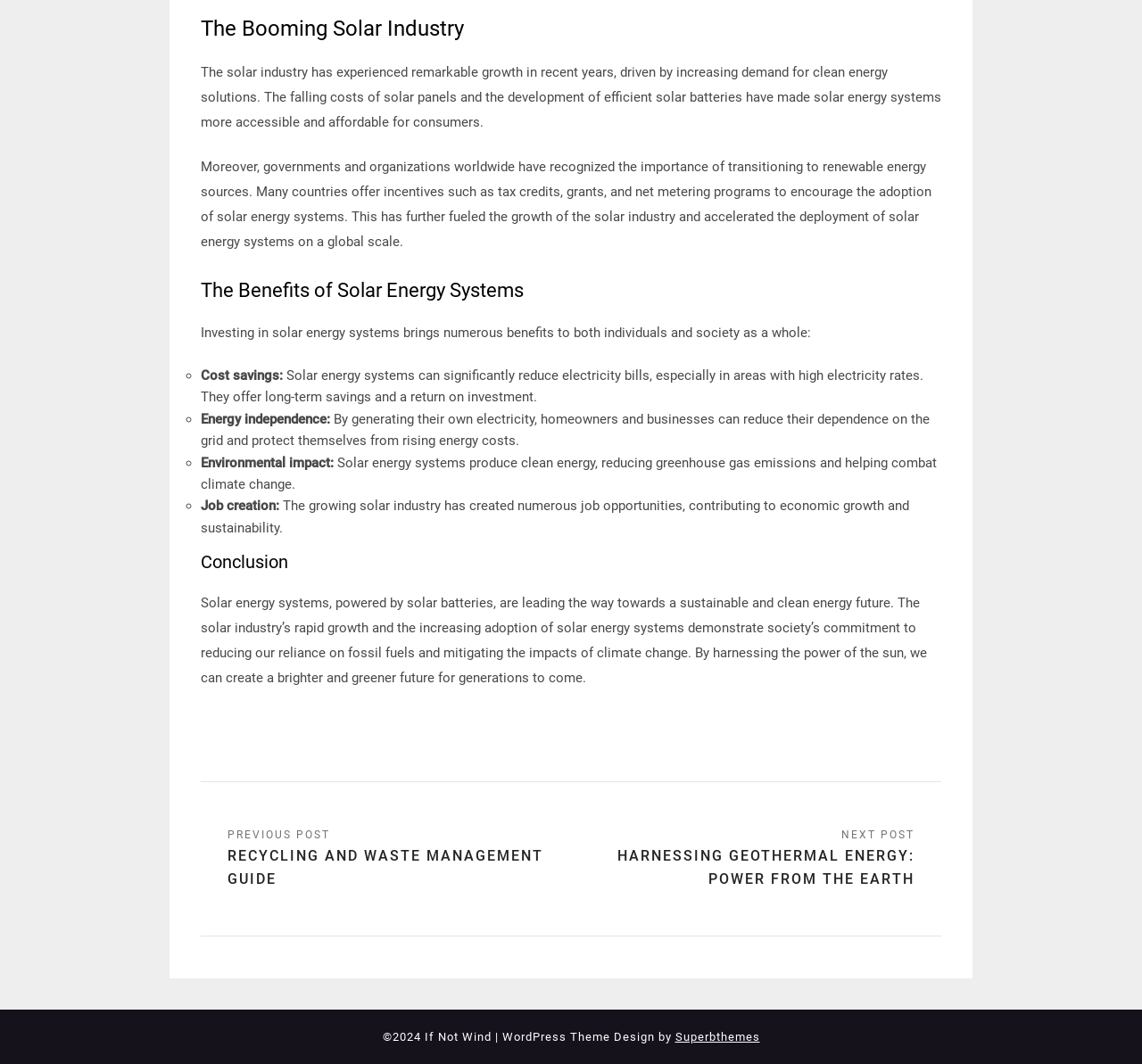Find and provide the bounding box coordinates for the UI element described with: "Superbthemes".

[0.591, 0.968, 0.665, 0.981]